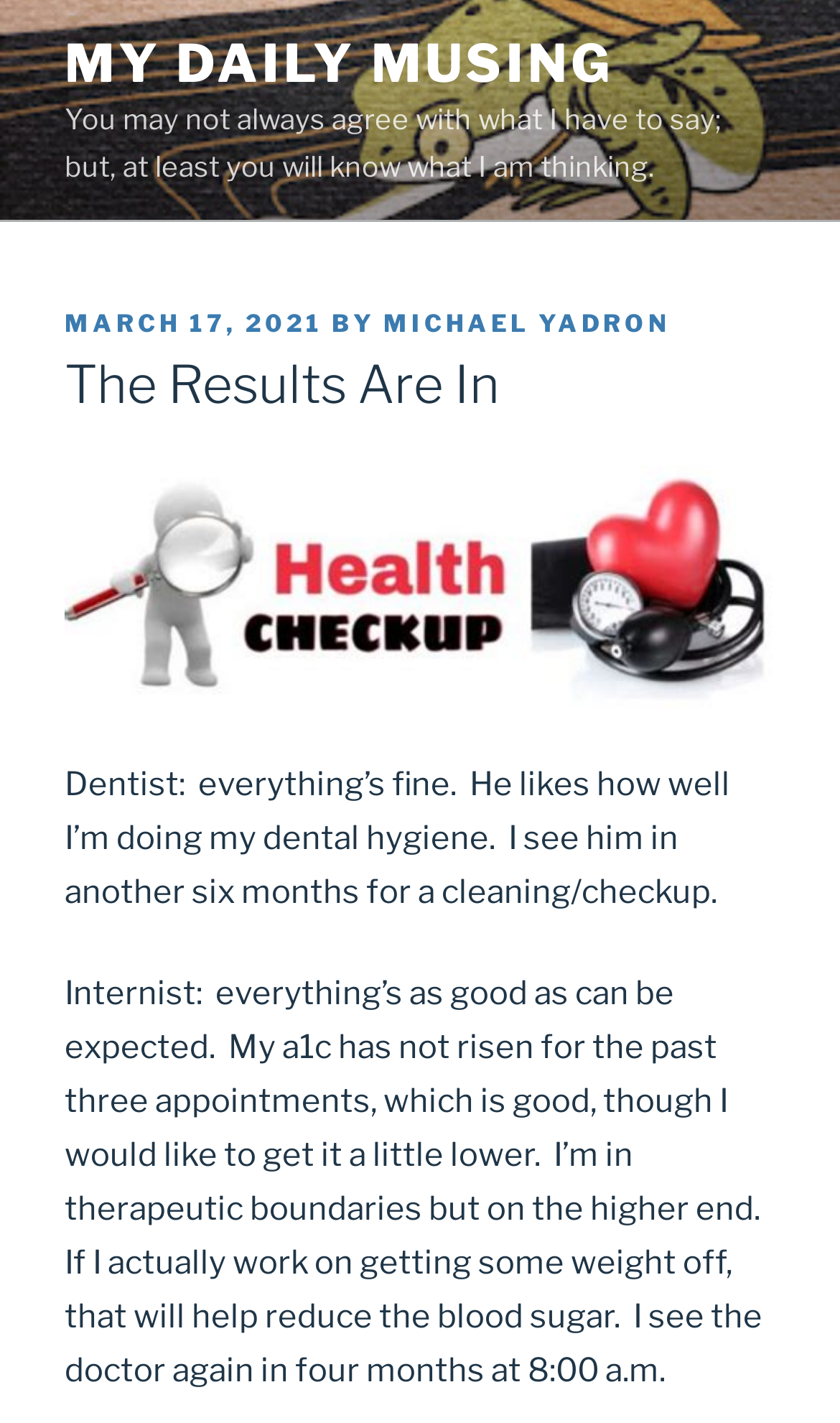Can you find the bounding box coordinates for the UI element given this description: "My Daily Musing"? Provide the coordinates as four float numbers between 0 and 1: [left, top, right, bottom].

[0.077, 0.023, 0.73, 0.067]